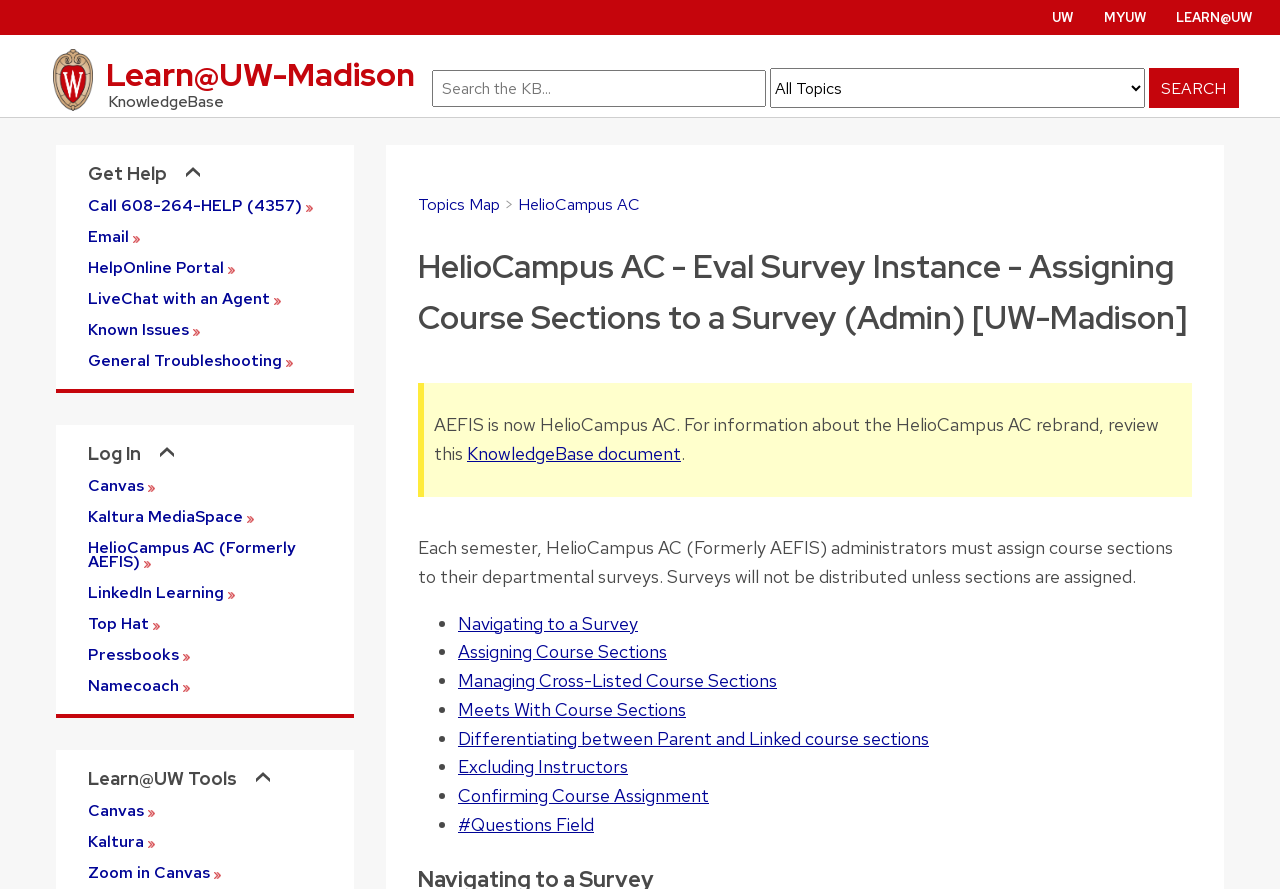Please specify the bounding box coordinates of the element that should be clicked to execute the given instruction: 'Search for a term'. Ensure the coordinates are four float numbers between 0 and 1, expressed as [left, top, right, bottom].

[0.337, 0.079, 0.598, 0.121]